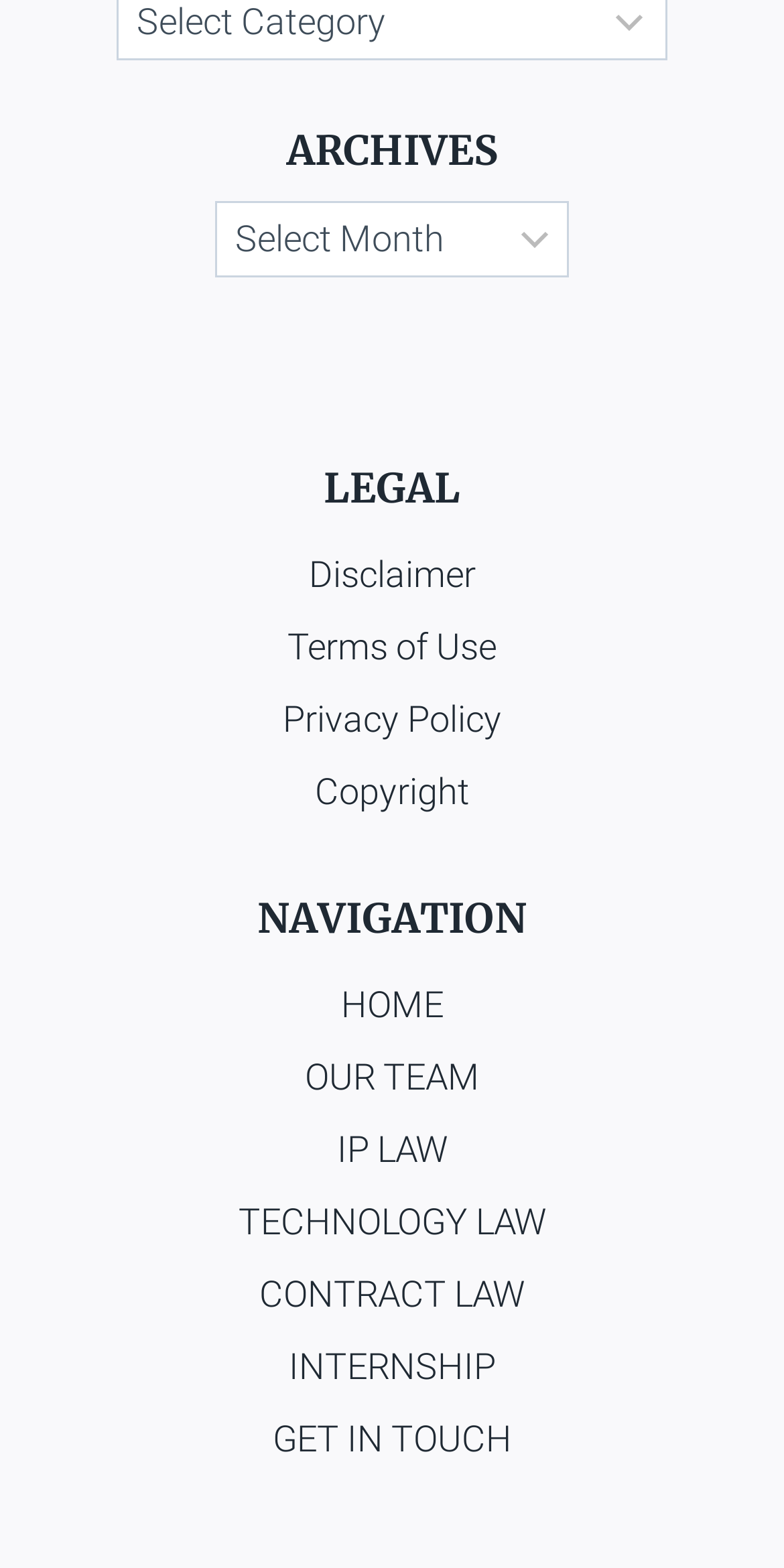Respond to the question with just a single word or phrase: 
What is the last link on the webpage?

GET IN TOUCH